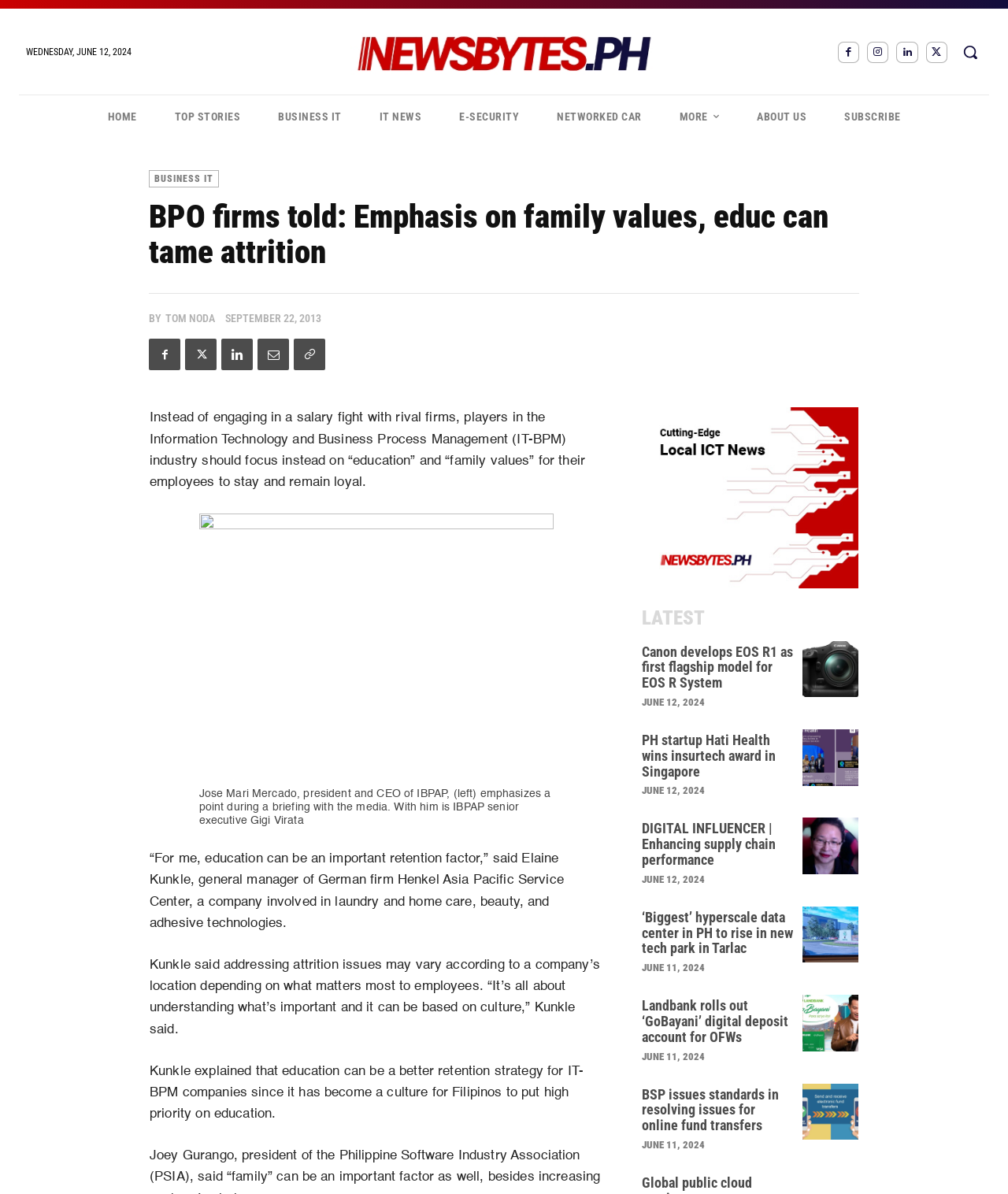Pinpoint the bounding box coordinates of the clickable element to carry out the following instruction: "Check the 'SUBSCRIBE' link."

[0.819, 0.08, 0.912, 0.116]